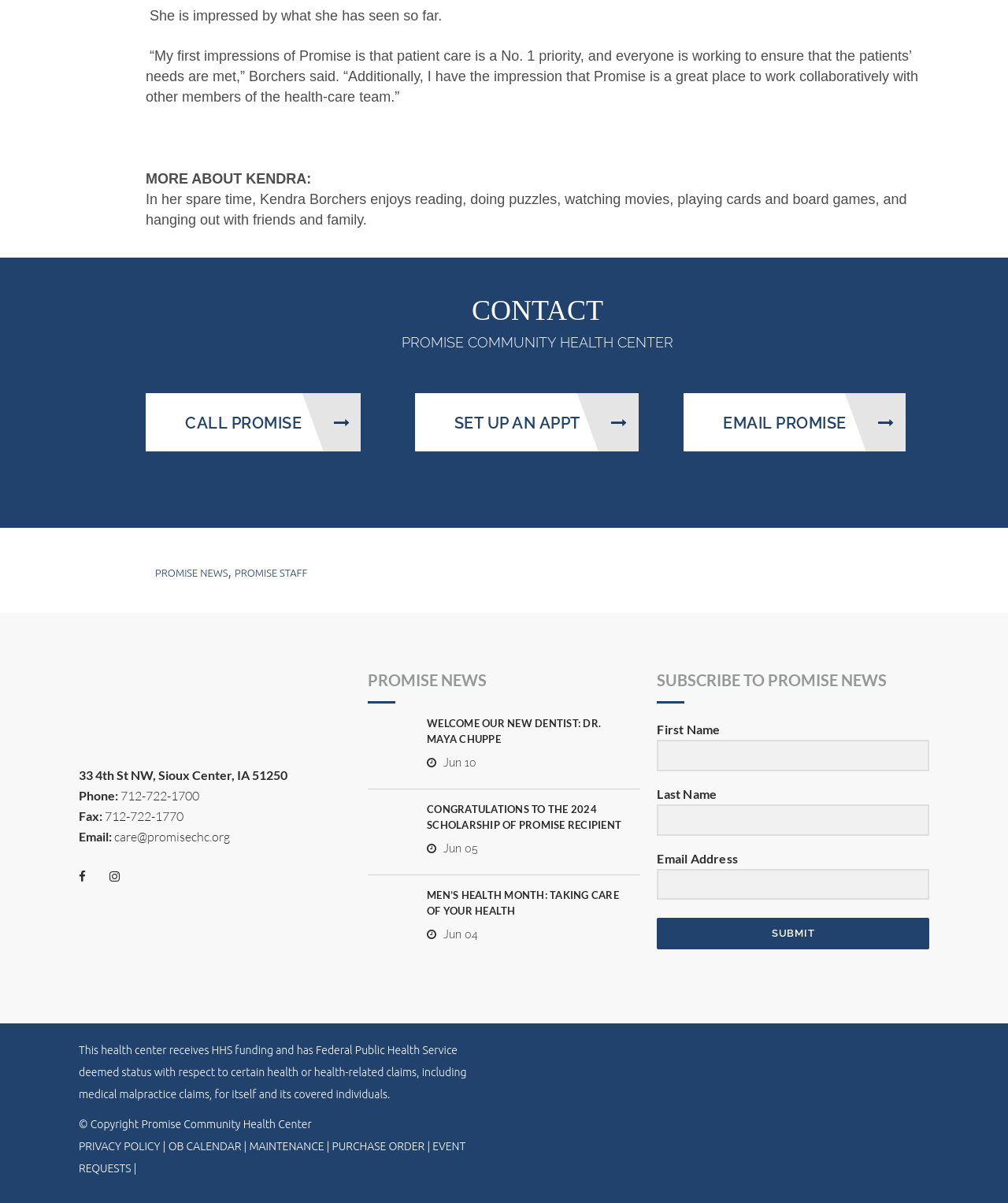Find the bounding box coordinates of the clickable region needed to perform the following instruction: "Click the 'CALL PROMISE' button". The coordinates should be provided as four float numbers between 0 and 1, i.e., [left, top, right, bottom].

[0.145, 0.327, 0.358, 0.375]